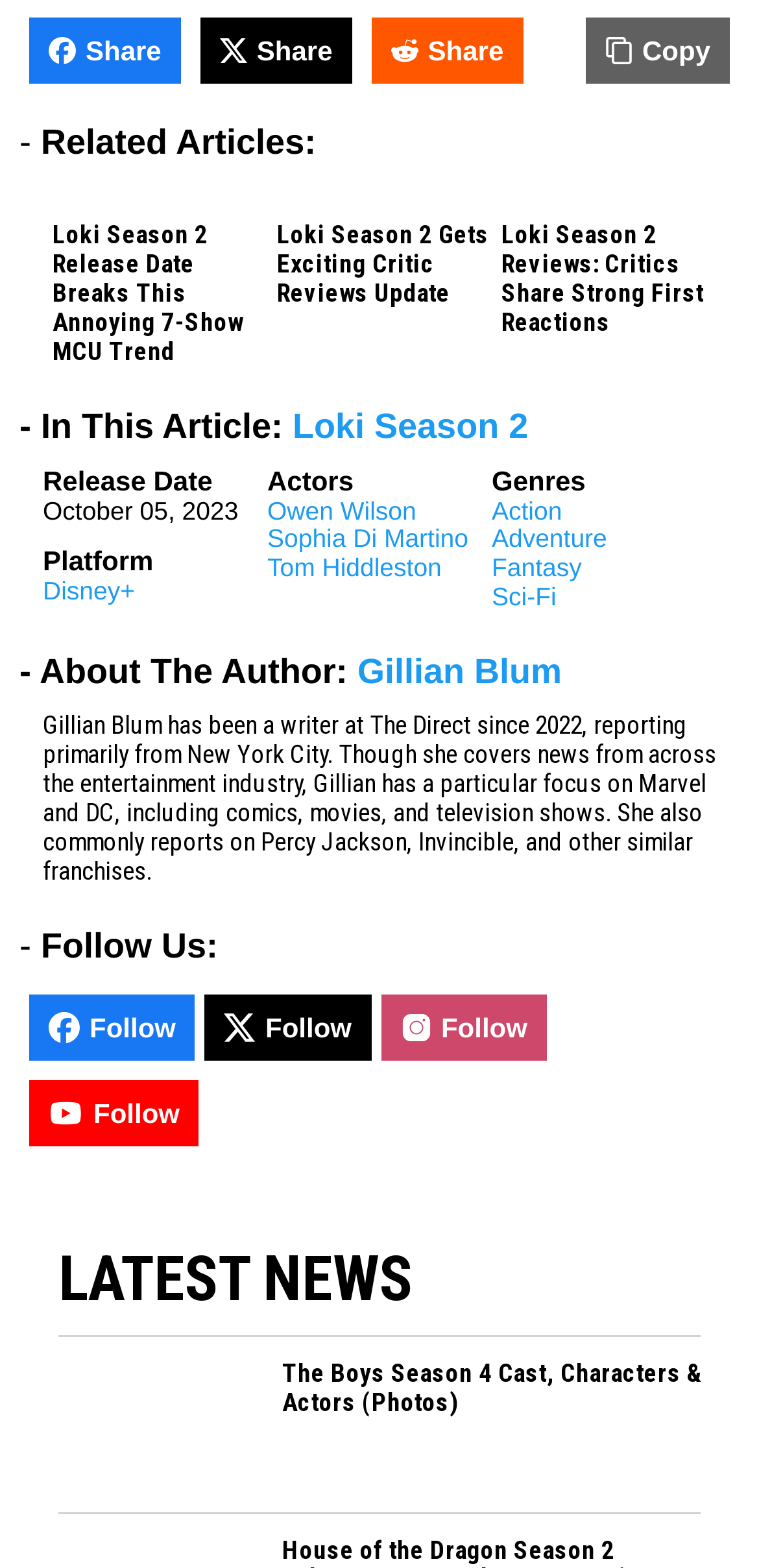Utilize the details in the image to give a detailed response to the question: What is the platform of Loki Season 2?

I found the platform of Loki Season 2 by looking at the 'Platform' section, which is located below the 'Release Date' section. The platform is specified as Disney+.